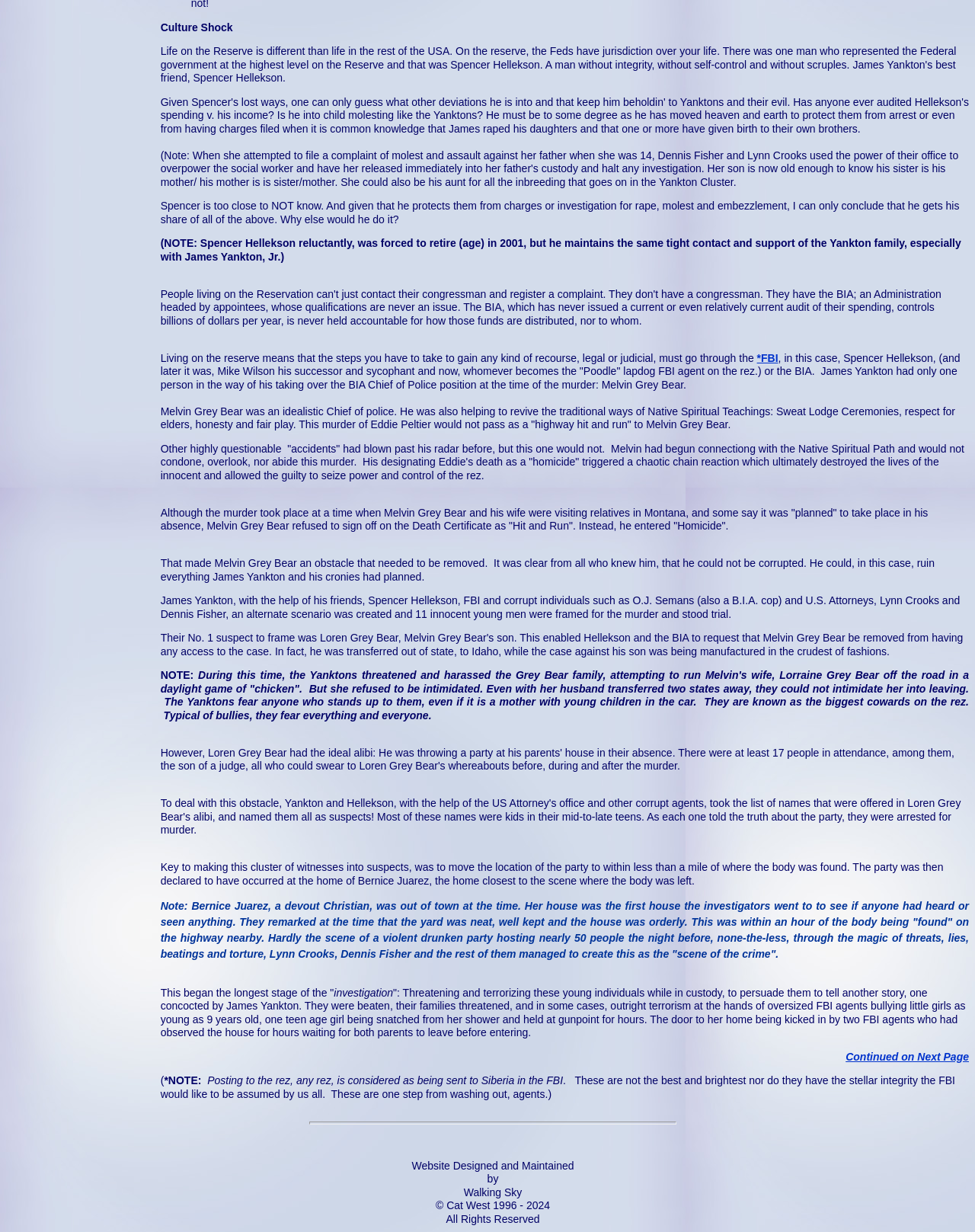What is the name of the person whose house was declared as the scene of the crime?
Please interpret the details in the image and answer the question thoroughly.

The text states that Bernice Juarez's house was declared as the scene of the crime, even though she was out of town at the time and her house was neat and well-kept.